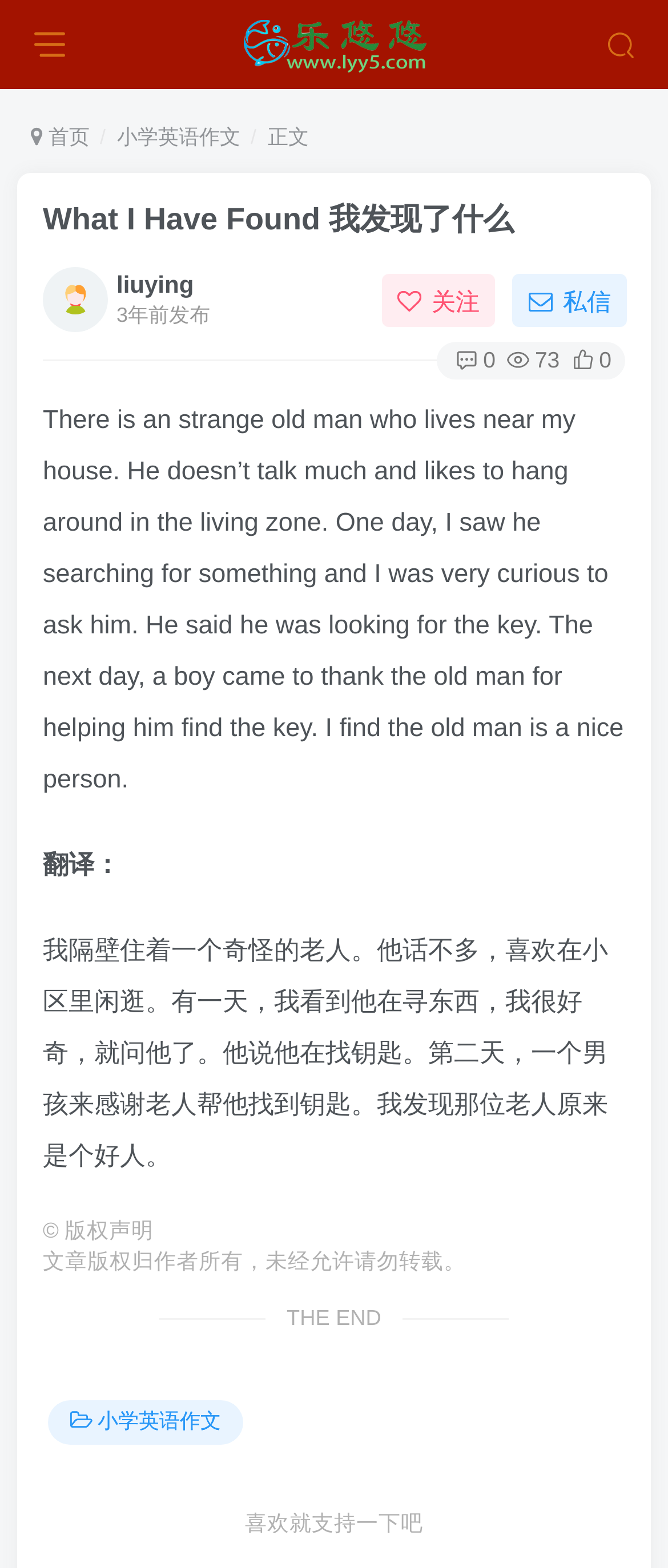Specify the bounding box coordinates of the element's region that should be clicked to achieve the following instruction: "Learn about Machine Learning". The bounding box coordinates consist of four float numbers between 0 and 1, in the format [left, top, right, bottom].

None